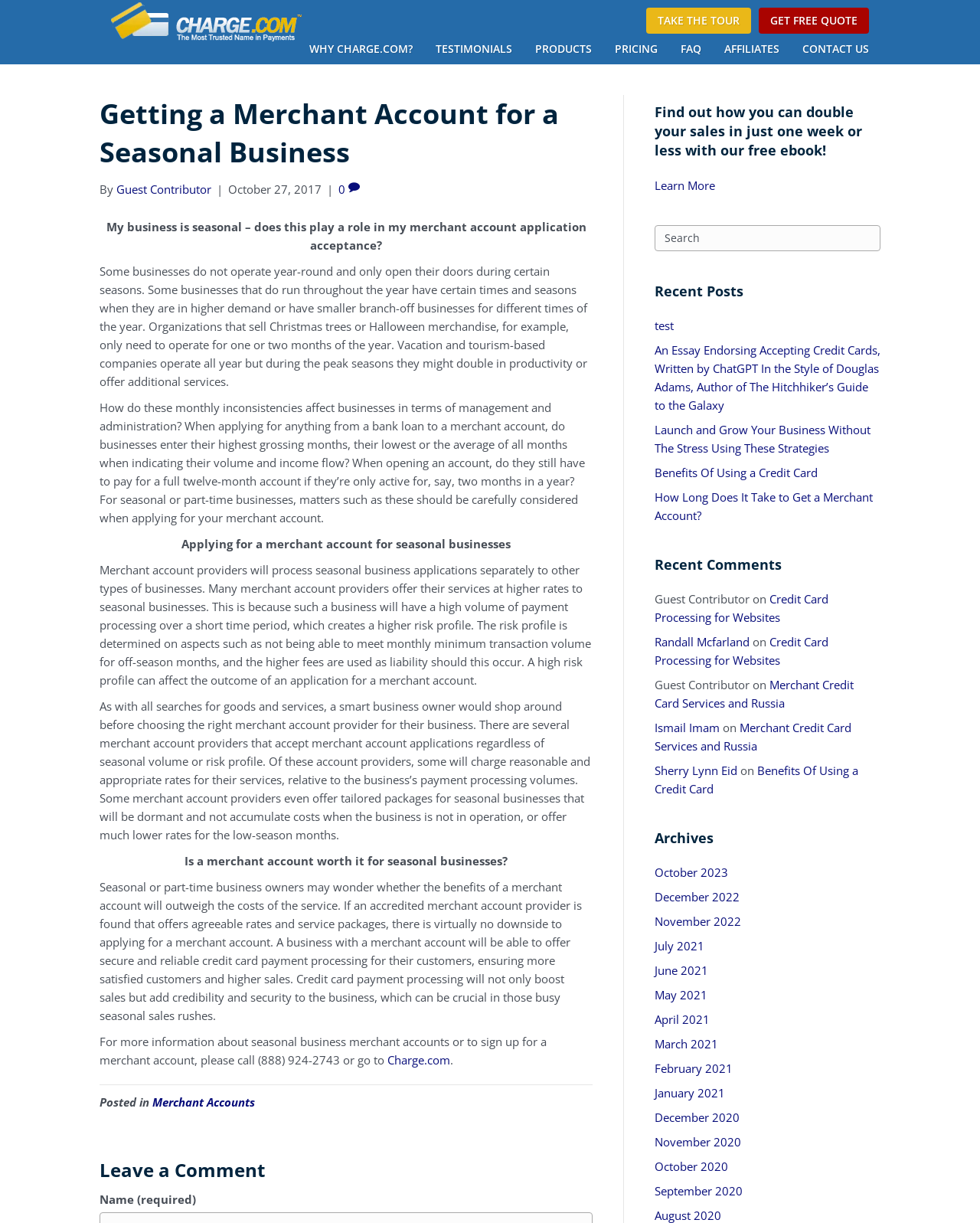Pinpoint the bounding box coordinates of the clickable element needed to complete the instruction: "Click on the 'TAKE THE TOUR' link". The coordinates should be provided as four float numbers between 0 and 1: [left, top, right, bottom].

[0.659, 0.006, 0.766, 0.028]